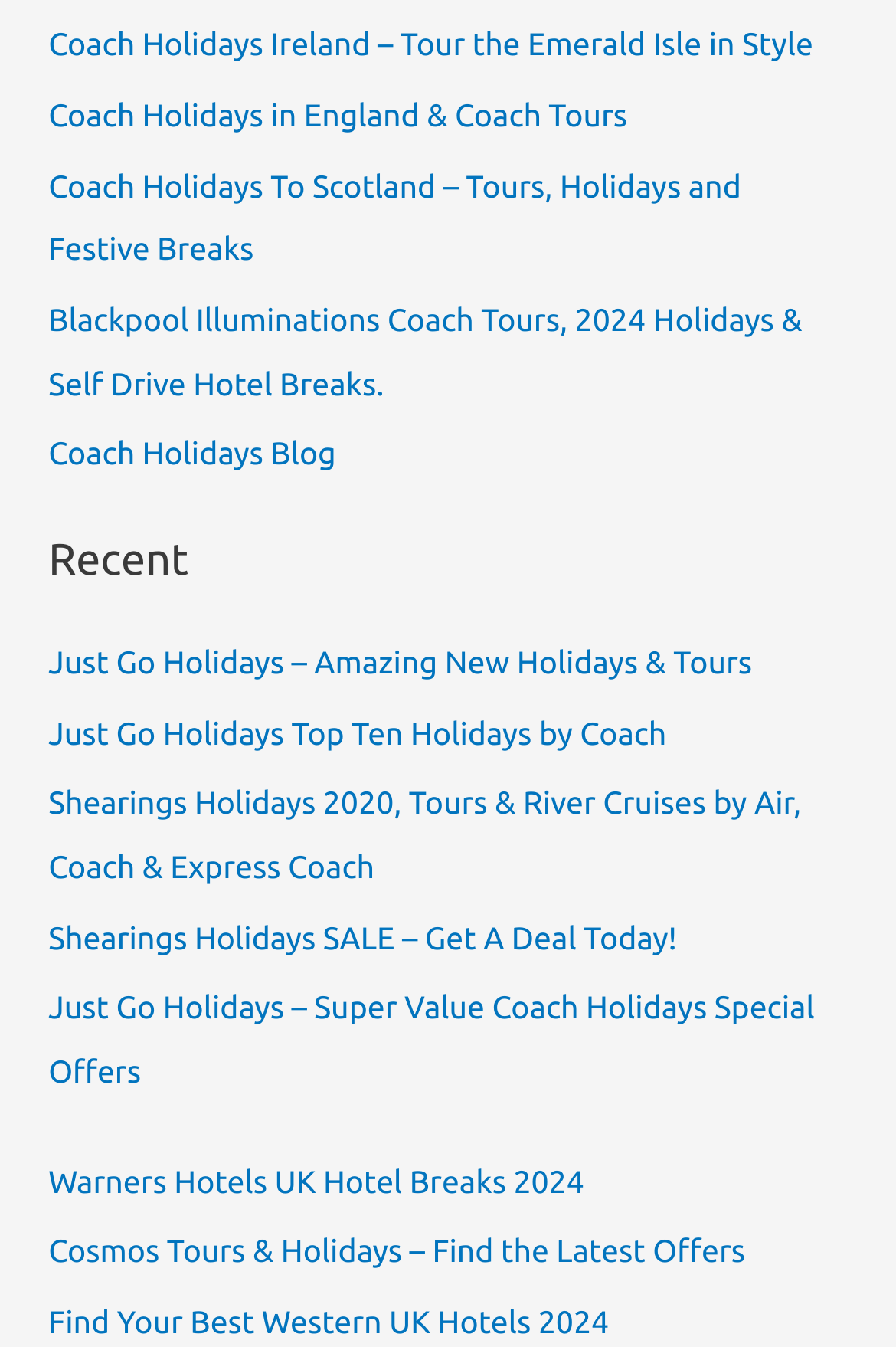Find the bounding box coordinates of the clickable area that will achieve the following instruction: "Read the Coach Holidays Blog".

[0.054, 0.323, 0.375, 0.35]